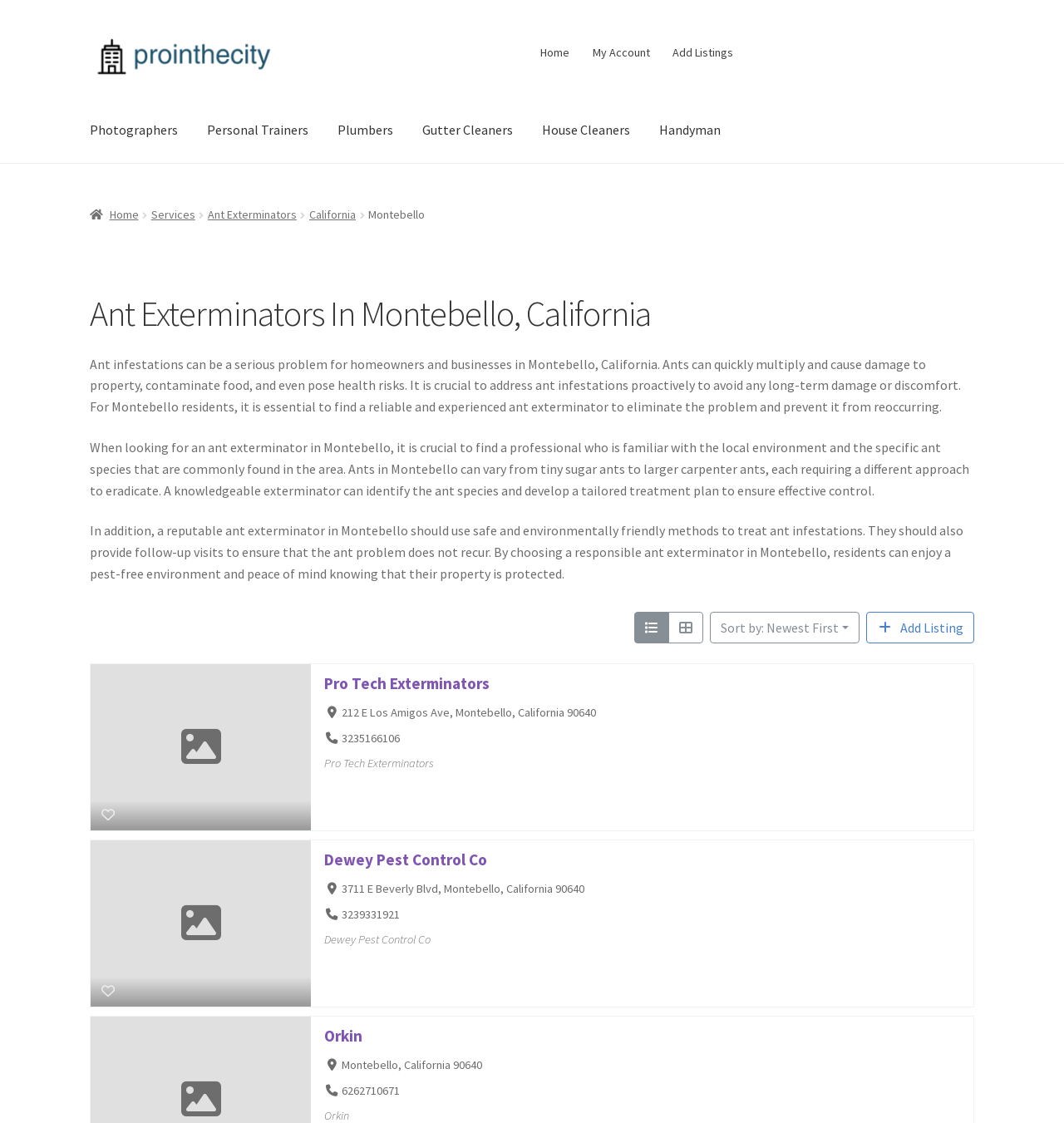Given the description My Account, predict the bounding box coordinates of the UI element. Ensure the coordinates are in the format (top-left x, top-left y, bottom-right x, bottom-right y) and all values are between 0 and 1.

[0.547, 0.031, 0.62, 0.062]